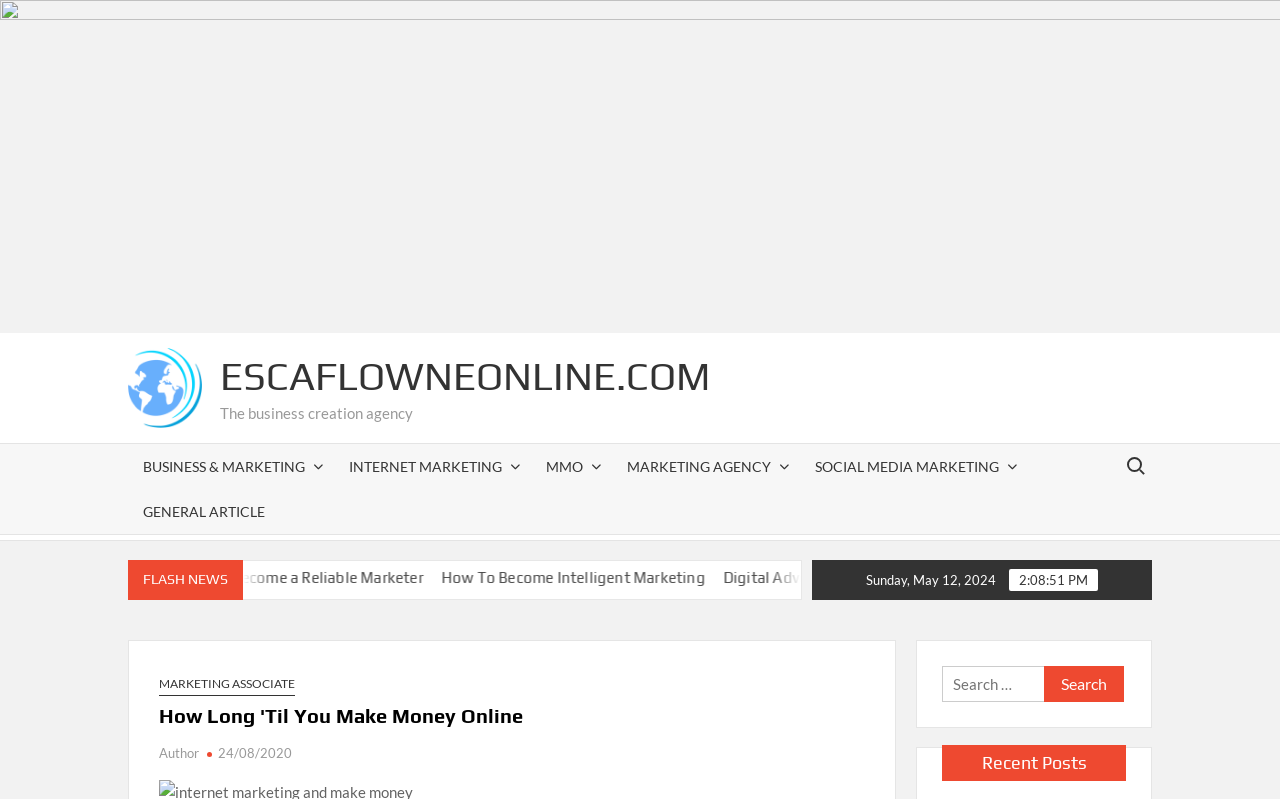What is the title of the first article?
Answer with a single word or short phrase according to what you see in the image.

How To Become Intelligent Marketing